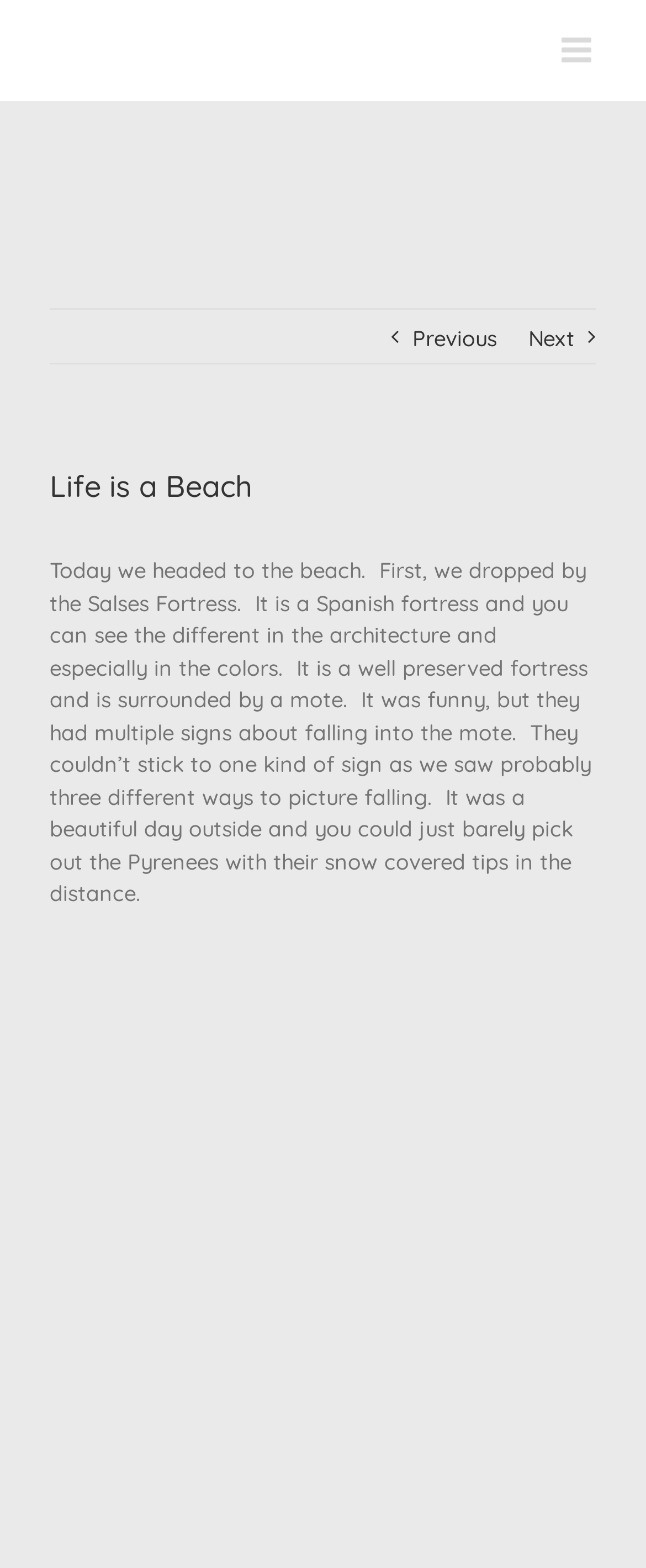Locate the bounding box for the described UI element: "Next". Ensure the coordinates are four float numbers between 0 and 1, formatted as [left, top, right, bottom].

[0.818, 0.198, 0.89, 0.233]